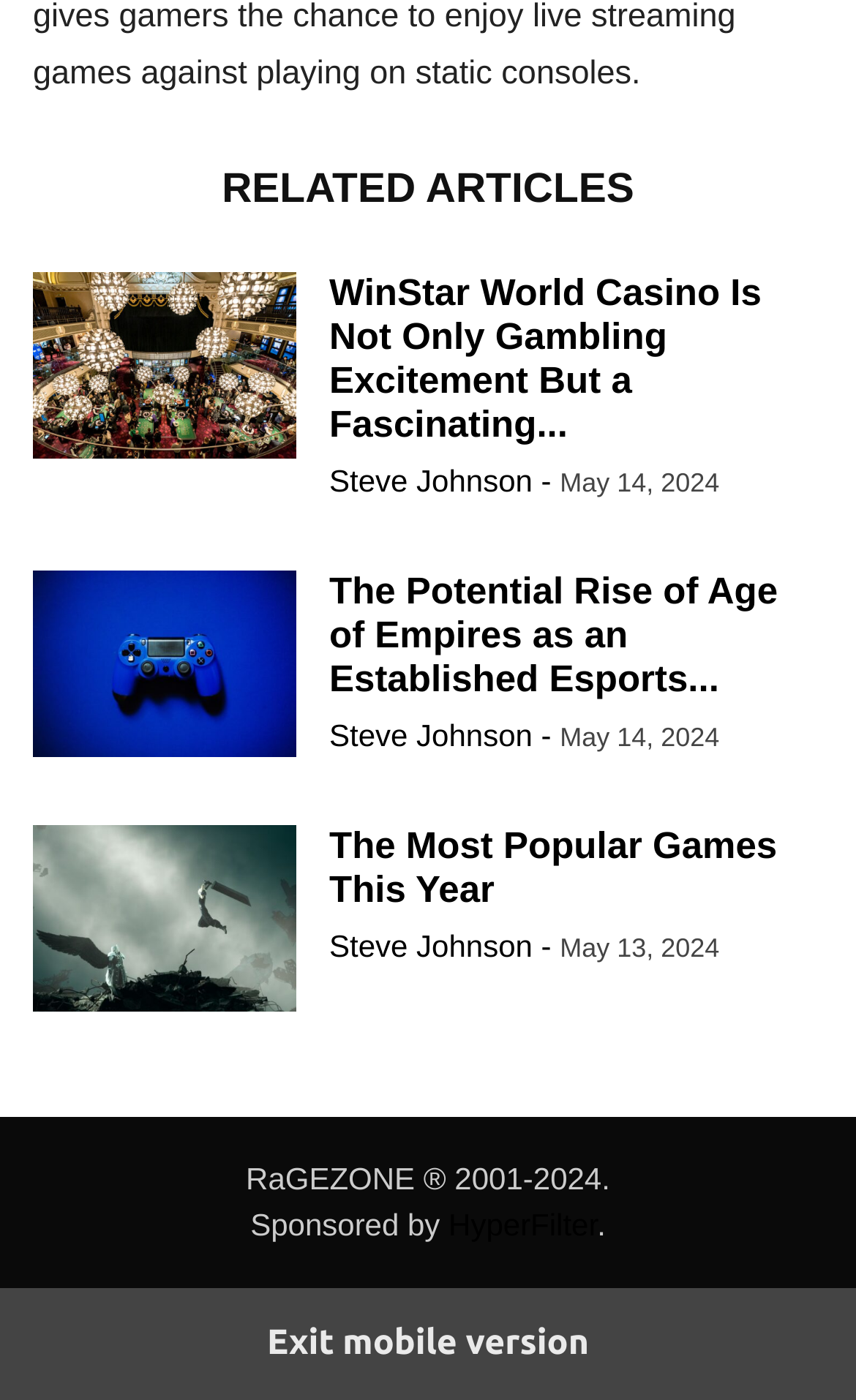Pinpoint the bounding box coordinates of the area that should be clicked to complete the following instruction: "View The Potential Rise of Age of Empires as an Established Esports Title". The coordinates must be given as four float numbers between 0 and 1, i.e., [left, top, right, bottom].

[0.038, 0.408, 0.346, 0.547]